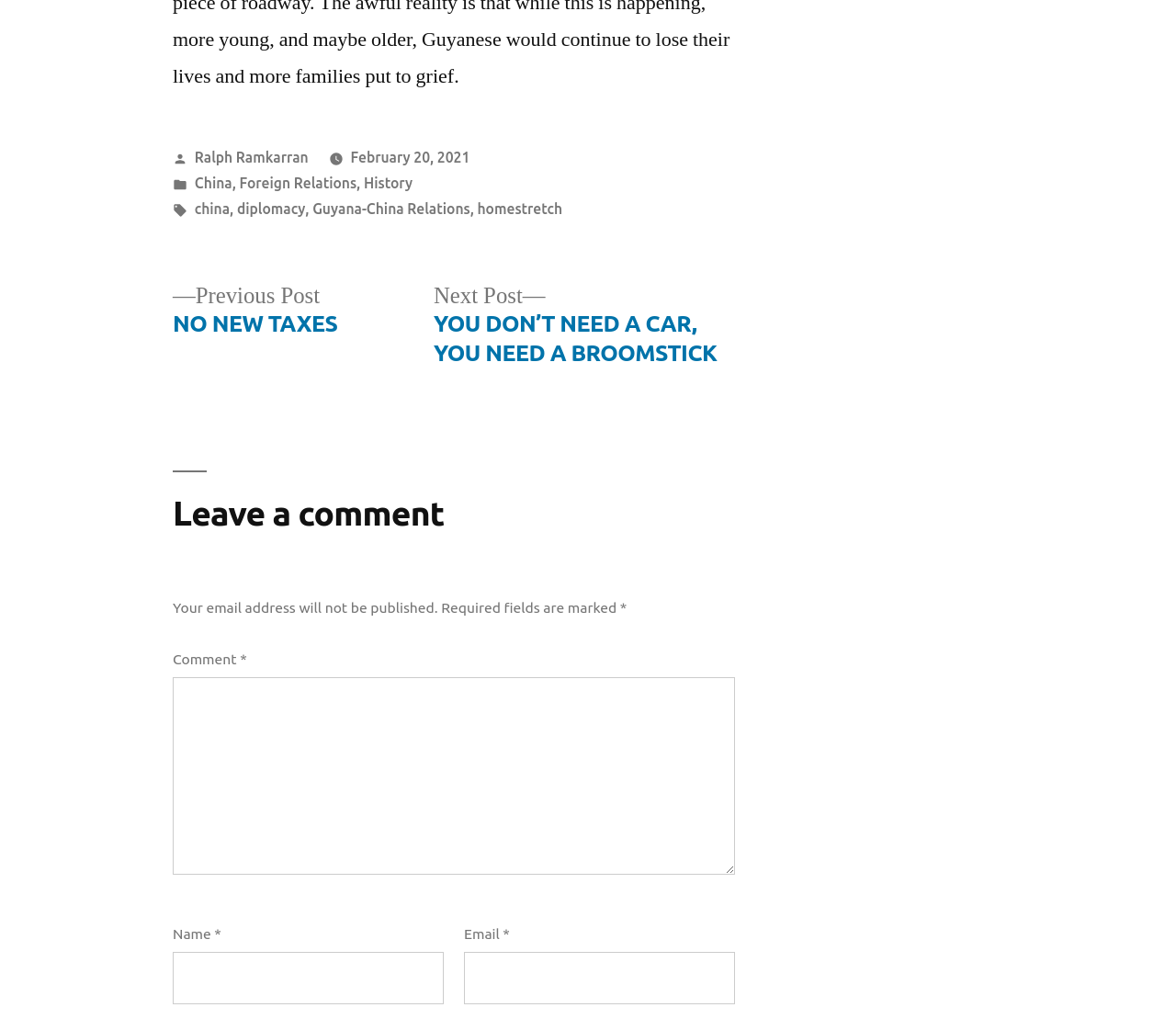Can you find the bounding box coordinates for the element to click on to achieve the instruction: "Click on the author's name"?

[0.165, 0.145, 0.262, 0.161]